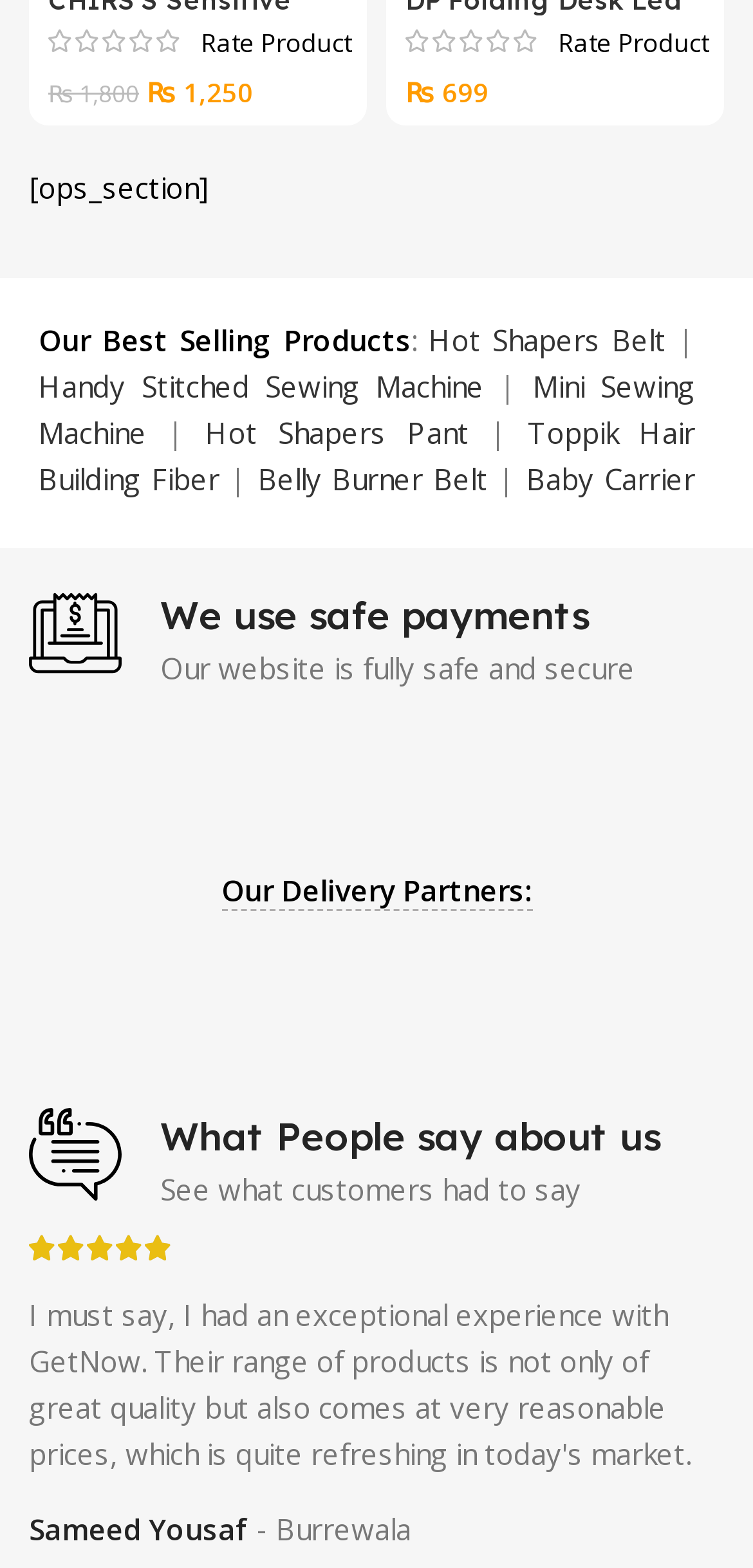Please determine the bounding box coordinates of the area that needs to be clicked to complete this task: 'Click on the 'Hot Shapers Belt' link'. The coordinates must be four float numbers between 0 and 1, formatted as [left, top, right, bottom].

[0.569, 0.205, 0.885, 0.229]